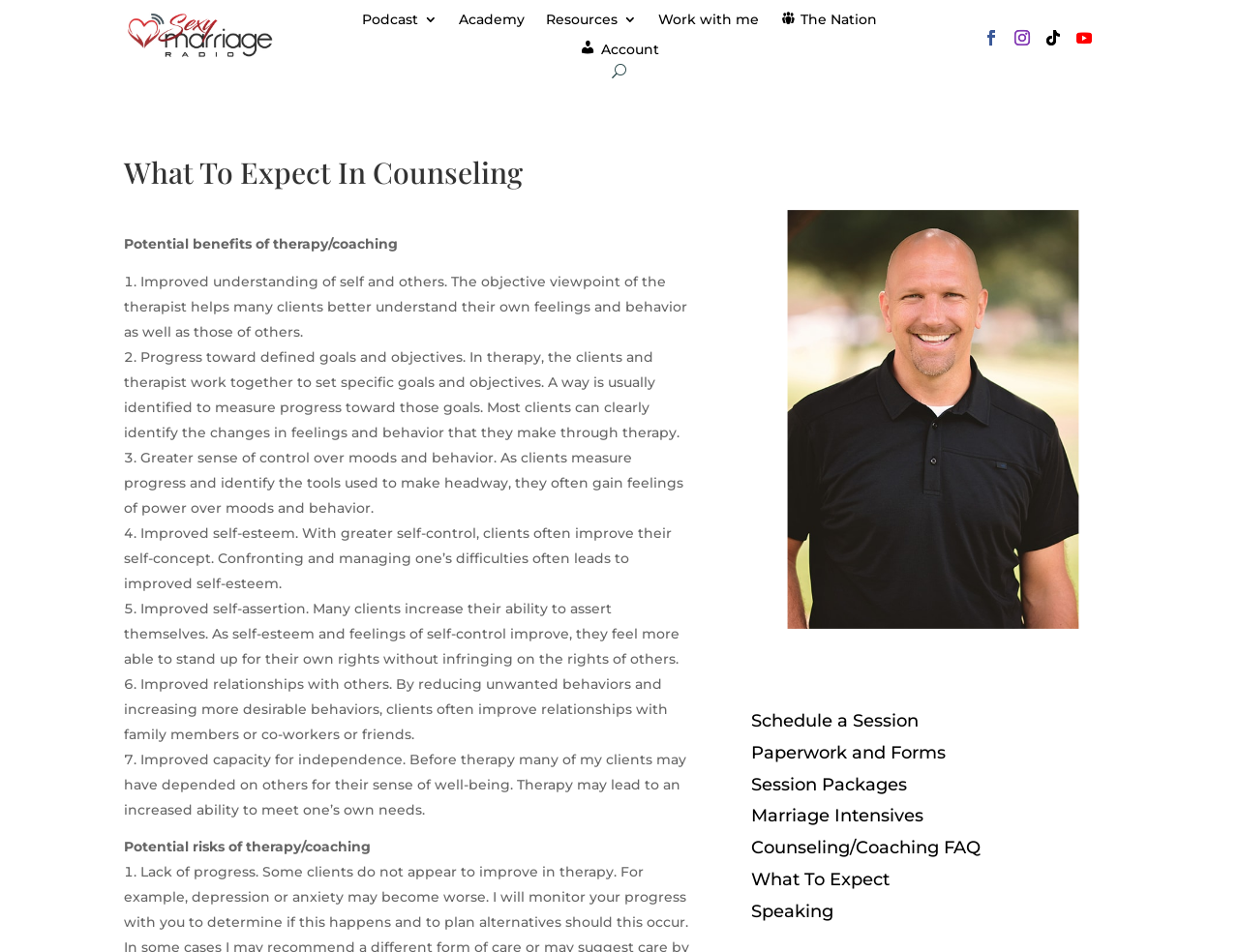Locate the bounding box coordinates of the segment that needs to be clicked to meet this instruction: "Click the 'Work with me' link".

[0.531, 0.013, 0.612, 0.036]